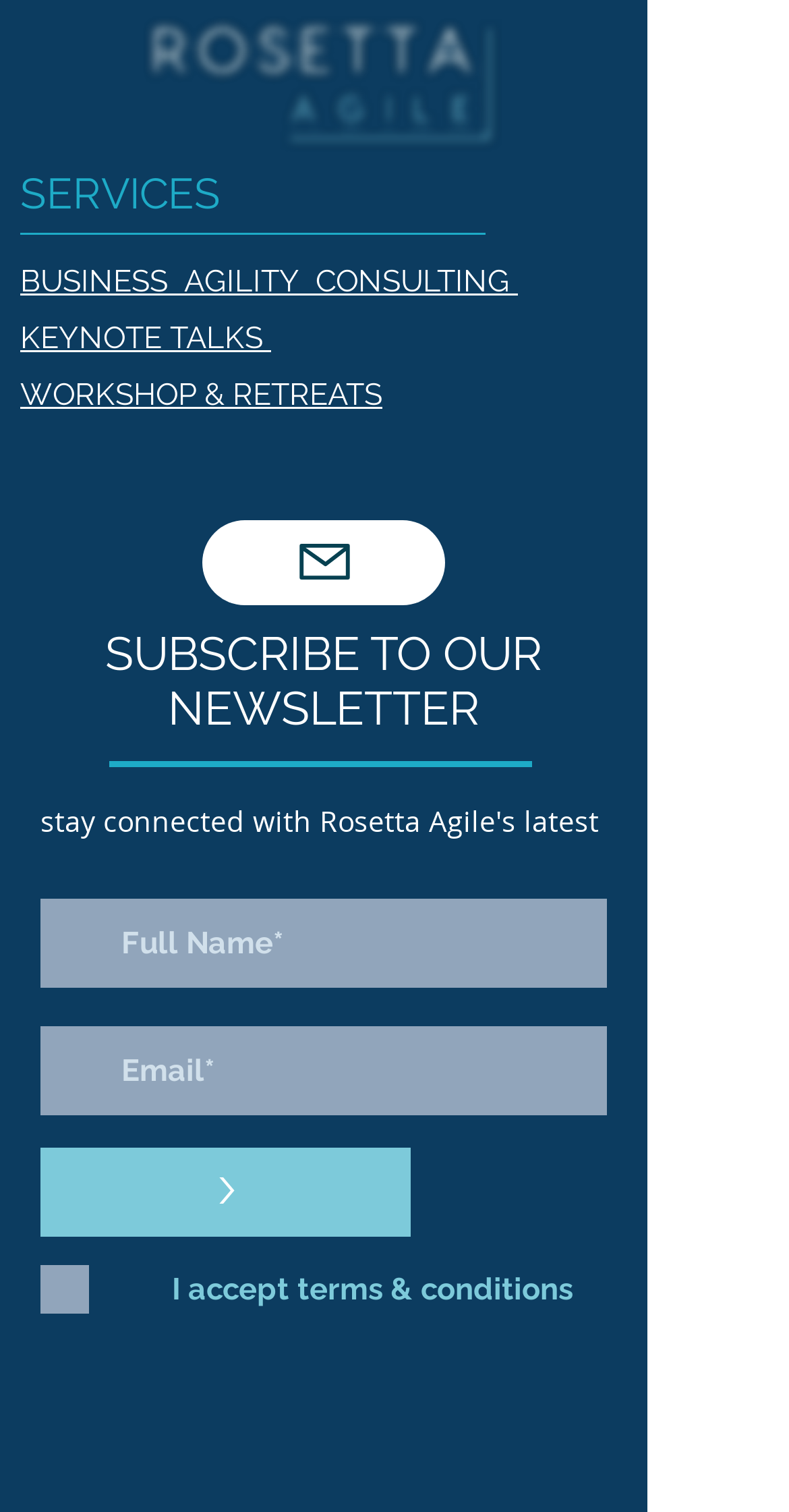What is required to subscribe to the newsletter?
Offer a detailed and full explanation in response to the question.

To subscribe to the newsletter, I noticed that there are two required textboxes: one for Full Name and one for Email. This suggests that providing both pieces of information is necessary to complete the subscription process.